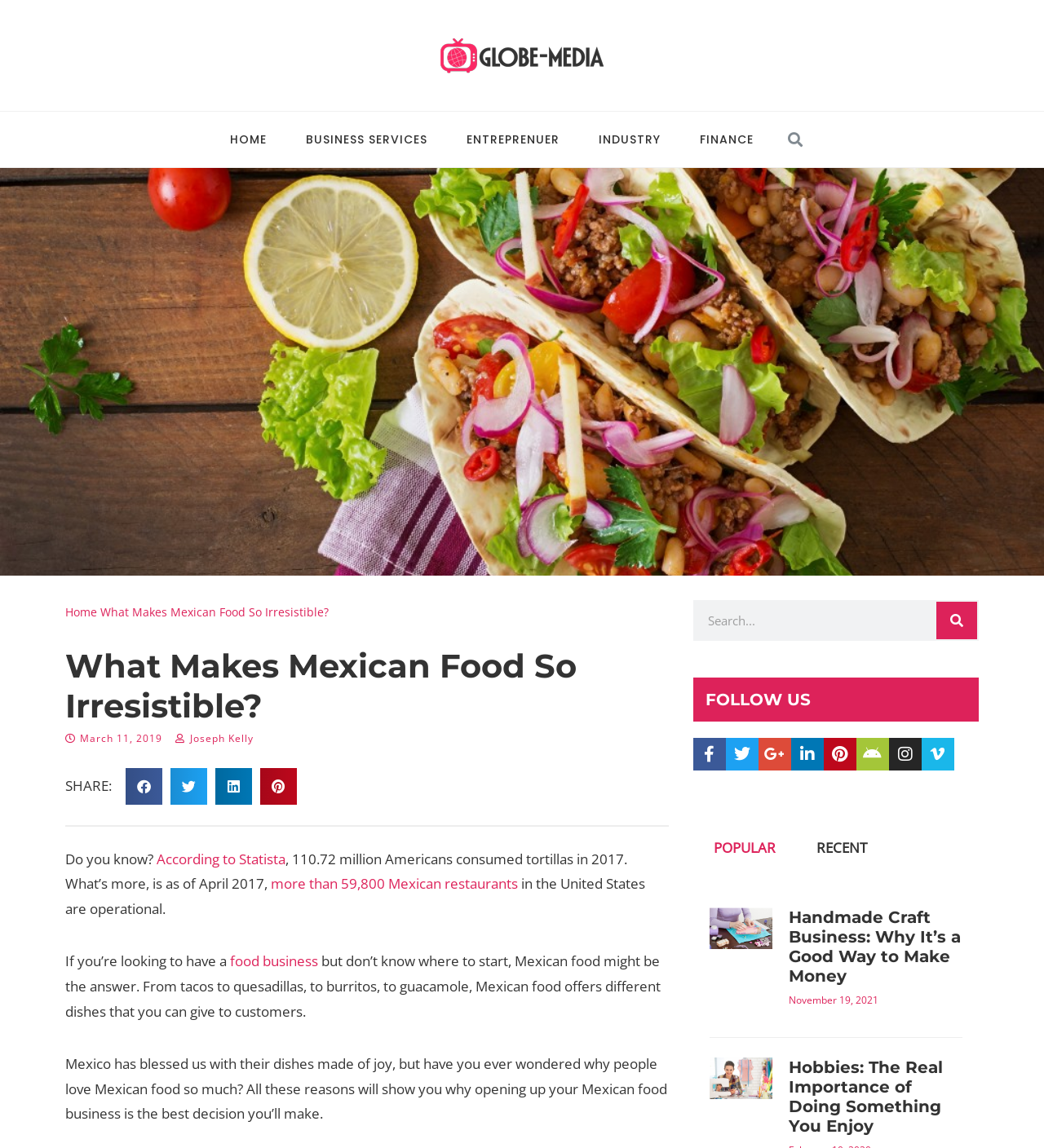Review the image closely and give a comprehensive answer to the question: How many social media platforms are listed?

I counted the number of social media platforms listed by looking at the static text elements with the names of the platforms, such as 'Facebook', 'Twitter', 'Google-plus', 'Linkedin', 'Pinterest', 'Android', 'Instagram', and 'Vimeo'.